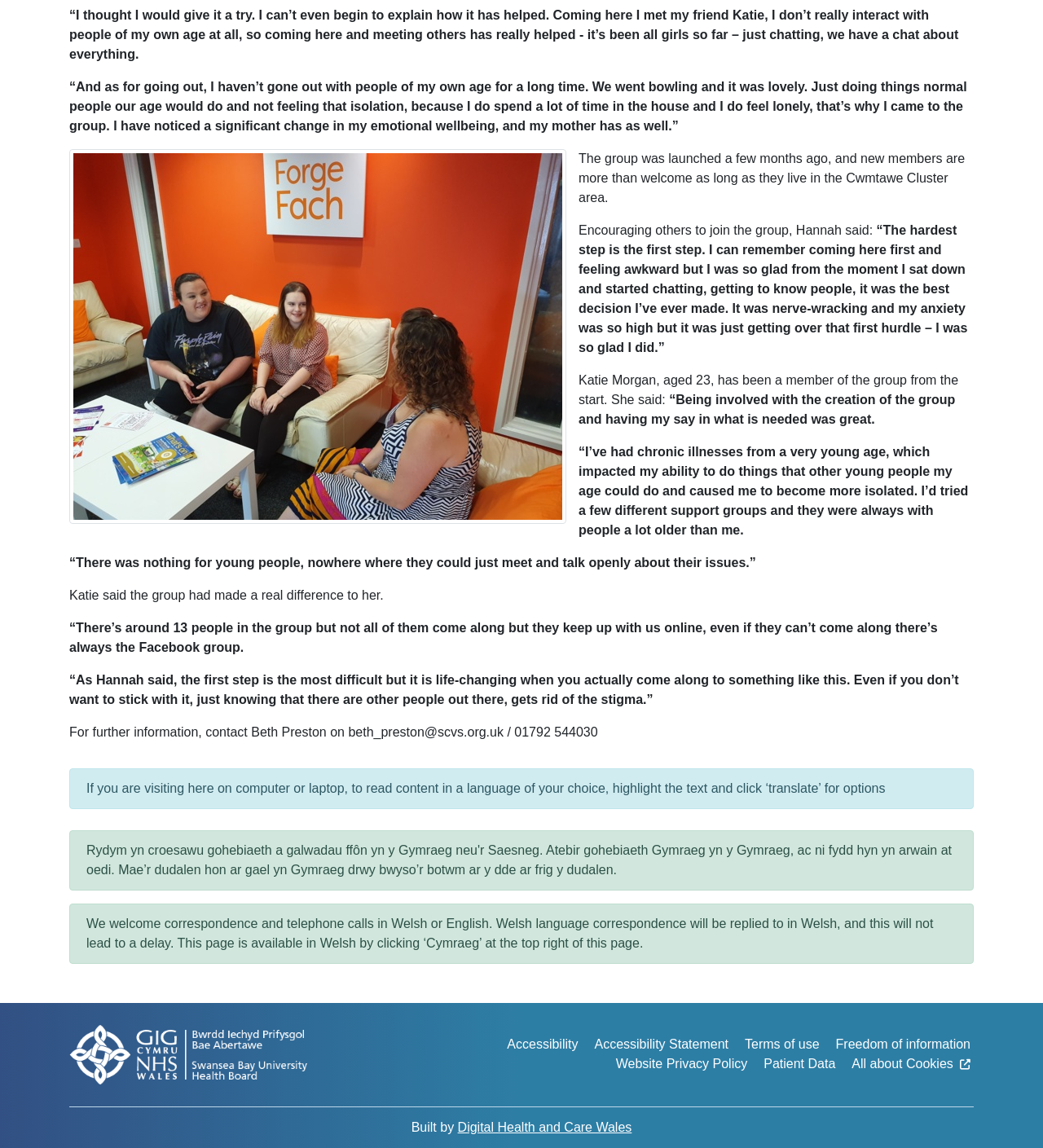Bounding box coordinates are given in the format (top-left x, top-left y, bottom-right x, bottom-right y). All values should be floating point numbers between 0 and 1. Provide the bounding box coordinate for the UI element described as: Accessibility

[0.486, 0.902, 0.554, 0.919]